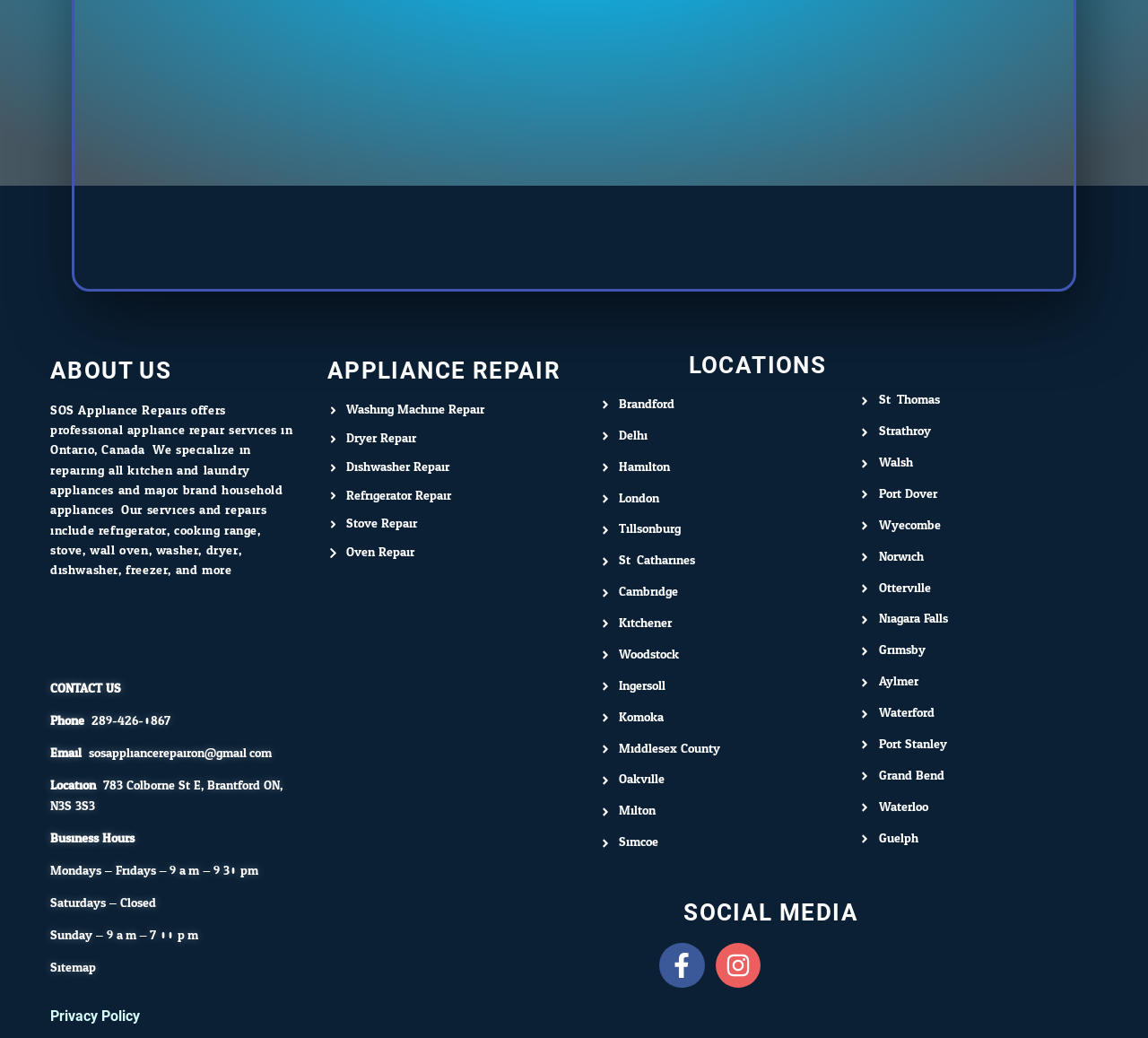Locate the bounding box coordinates of the UI element described by: "Affiliate Disclosure". Provide the coordinates as four float numbers between 0 and 1, formatted as [left, top, right, bottom].

None